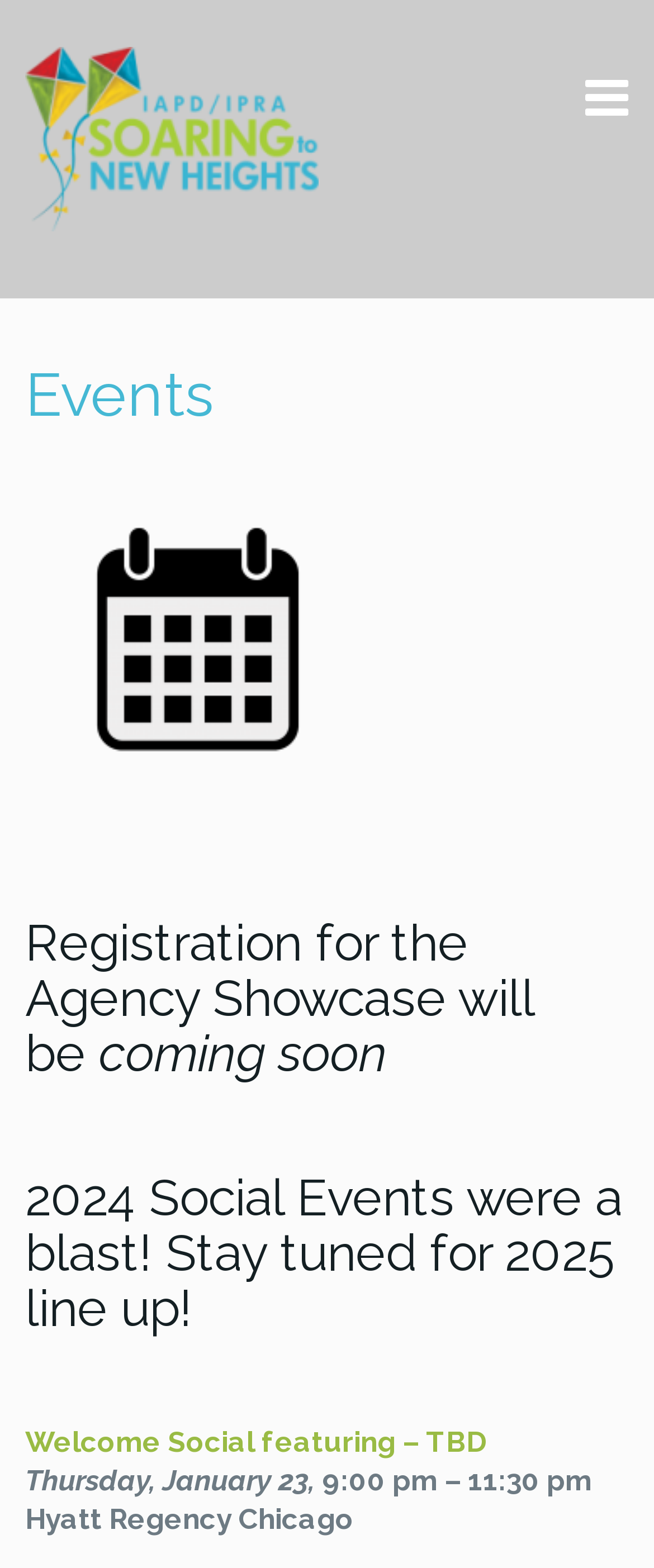Describe in detail what you see on the webpage.

The webpage appears to be about the 2025 IAPD/IPRA Soaring to New Heights Conference, a premier state conference for parks and recreation, forest preserves, and conservation agencies in Illinois. 

At the top left of the page, there is a link and an image with the same title as the conference. On the top right, there is a small icon represented by '\uf0c9'. 

Below the conference title, there is a heading that says "Events" which is also a link. 

Further down, there is a figure or an image, but its content is not specified. 

The page then lists several headings and paragraphs related to the conference. The first heading is empty, but the second one announces that registration for the Agency Showcase will be coming soon. The third heading mentions that the 2024 Social Events were a blast and that the 2025 lineup will be announced soon. 

Below these headings, there are three lines of text describing a Welcome Social event. The first line mentions the event's title and that the details are to be determined. The second line specifies the date of the event, Thursday, January 23, and the third line provides the time and location of the event, 9:00 pm – 11:30 pm at the Hyatt Regency Chicago.